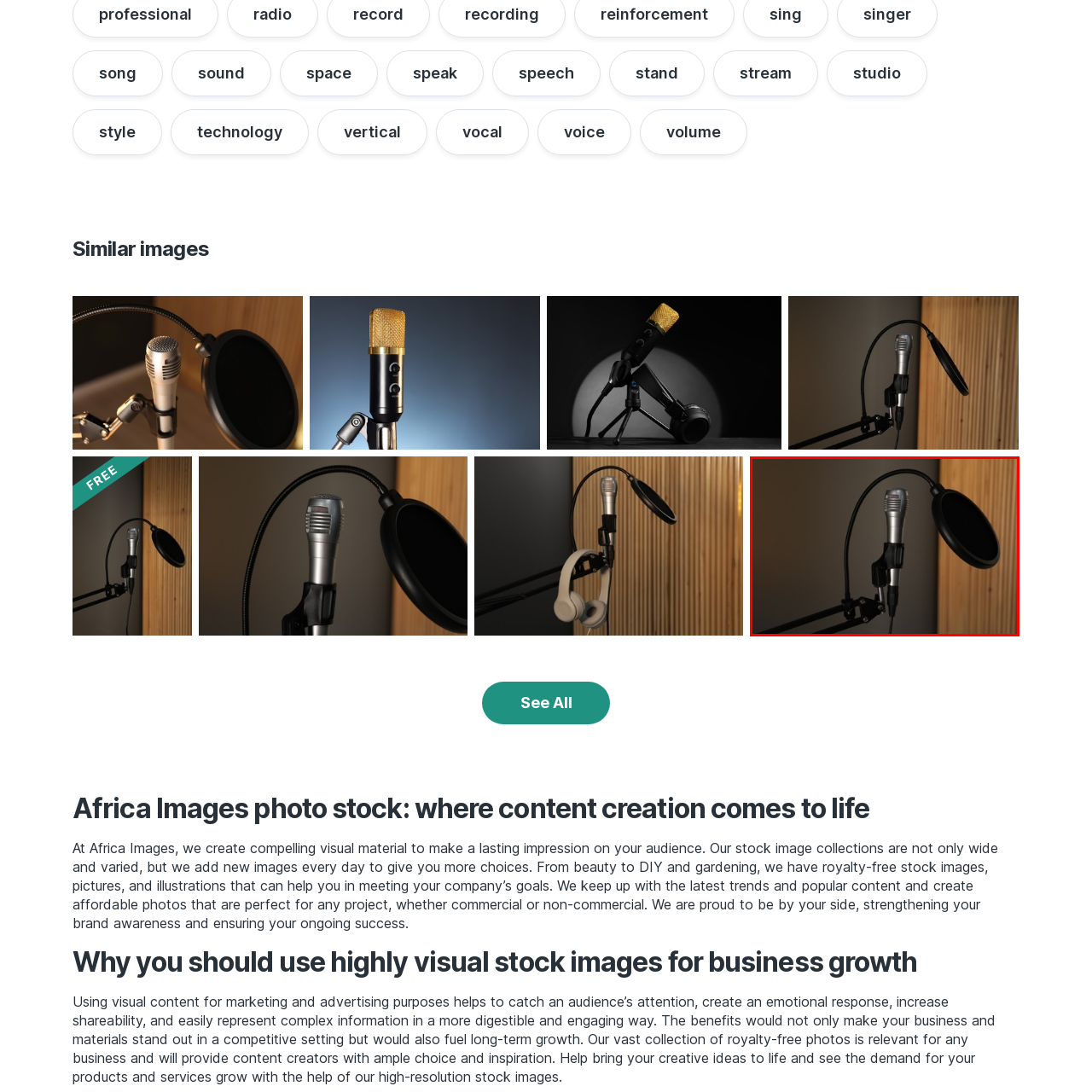What type of environment is the microphone setup typically used in?
Focus on the image inside the red bounding box and offer a thorough and detailed answer to the question.

The microphone setup, including the adjustable arm and pop filter, is typically used in professional sound recording environments such as studios, where high-quality audio is required for vocal recordings, podcasting, and other audio projects.